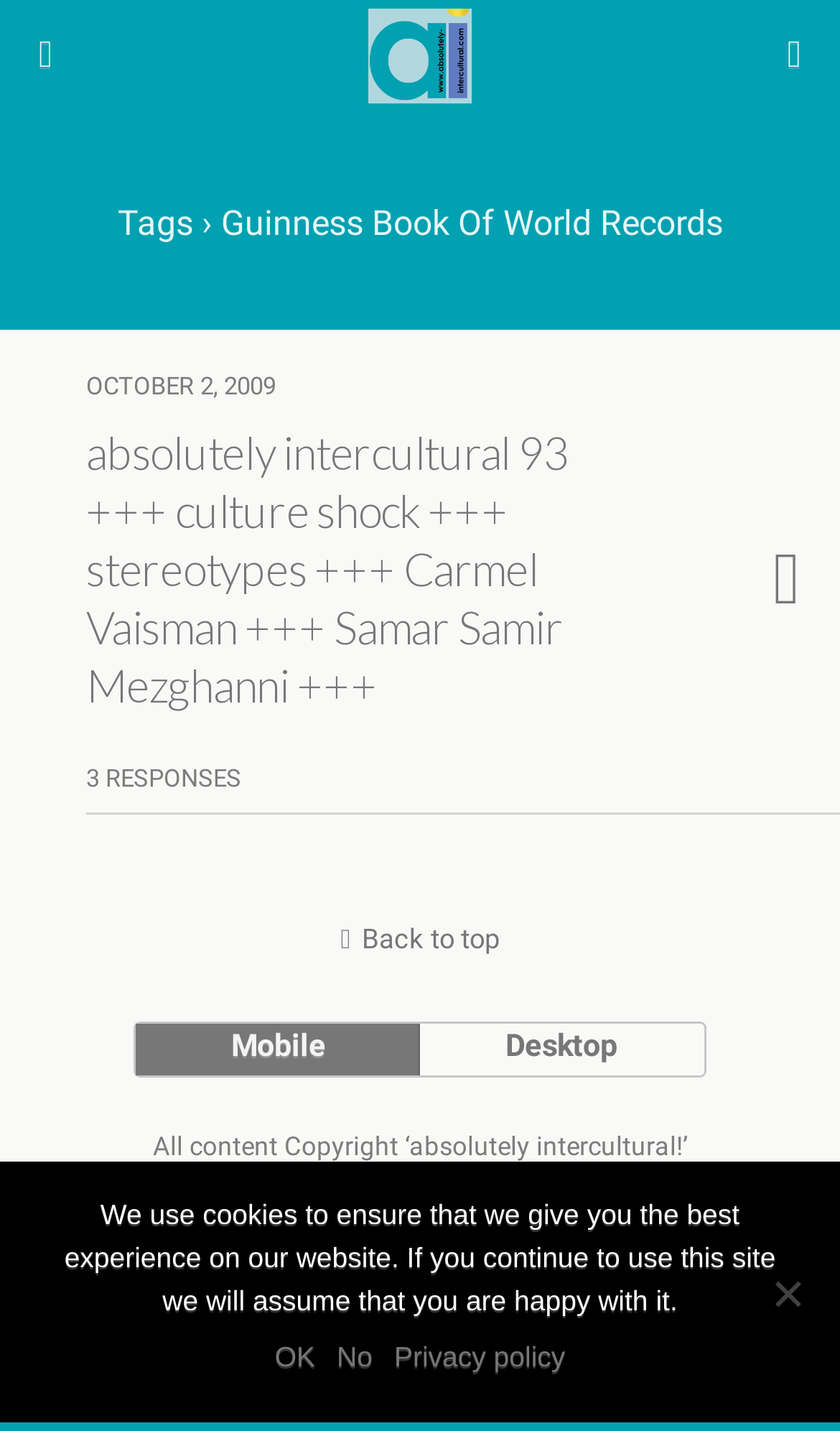What is the text above the search textbox? Based on the screenshot, please respond with a single word or phrase.

Tags › Guinness Book Of World Records